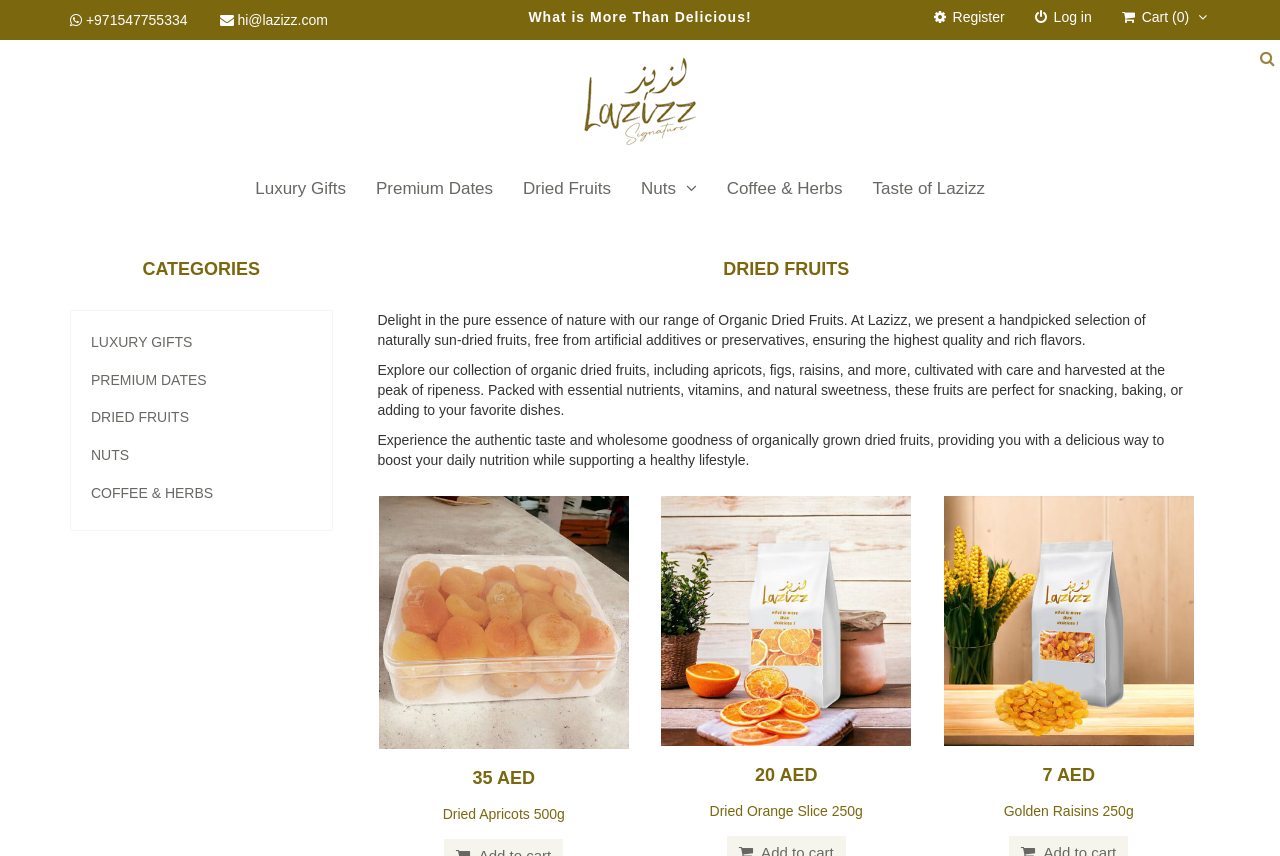Look at the image and write a detailed answer to the question: 
What is the phone number to contact Lazizz?

I found the phone number by looking at the top-right corner of the webpage, where there is a link with a phone icon and the number +971547755334.